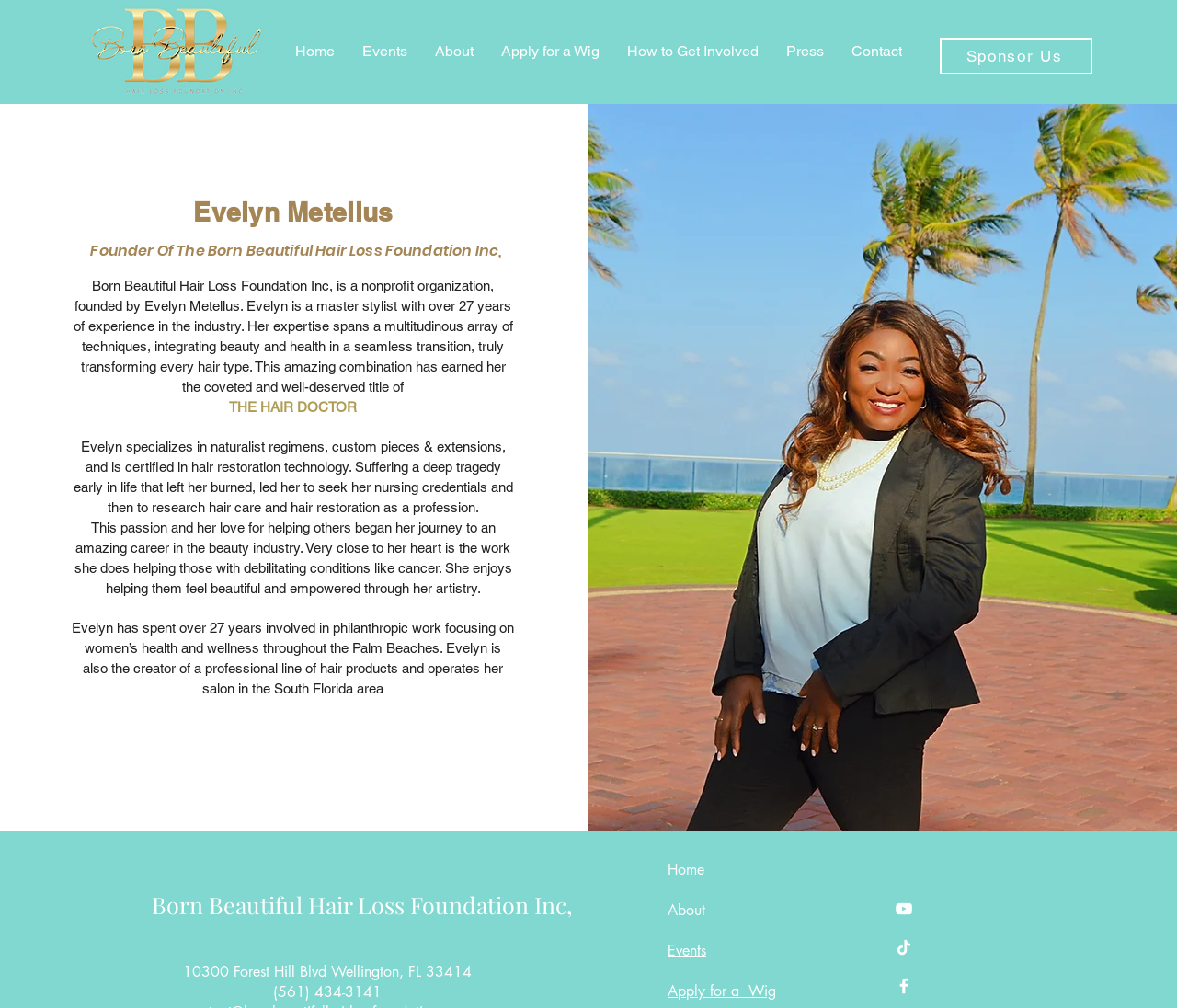Kindly determine the bounding box coordinates of the area that needs to be clicked to fulfill this instruction: "Click the 'Home' link".

[0.239, 0.028, 0.296, 0.074]